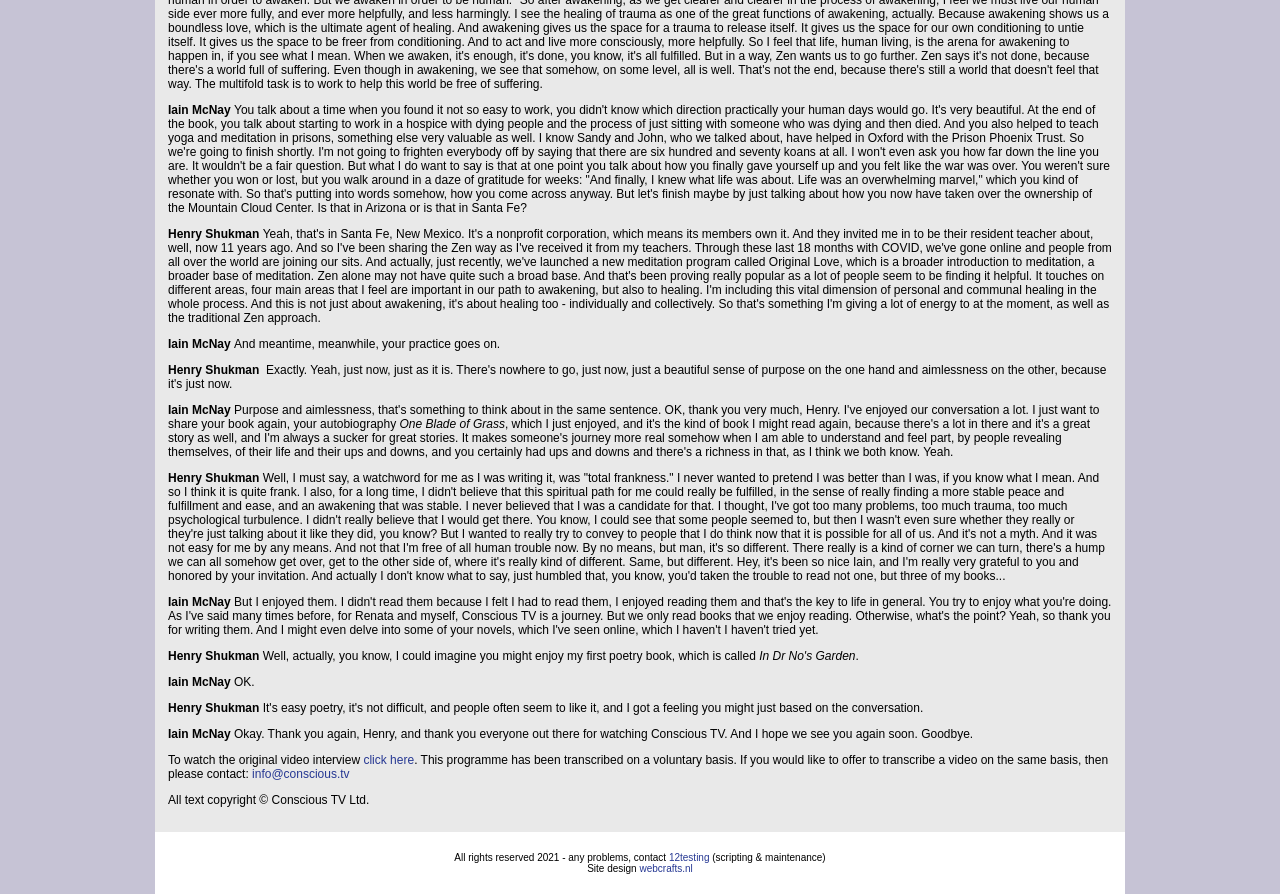Who is the interviewer in this conversation?
Look at the screenshot and provide an in-depth answer.

I determined the answer by reading the conversation transcript and identifying the person who is asking questions to Henry Shukman. The name 'Iain McNay' appears multiple times in the conversation, indicating that he is the interviewer.